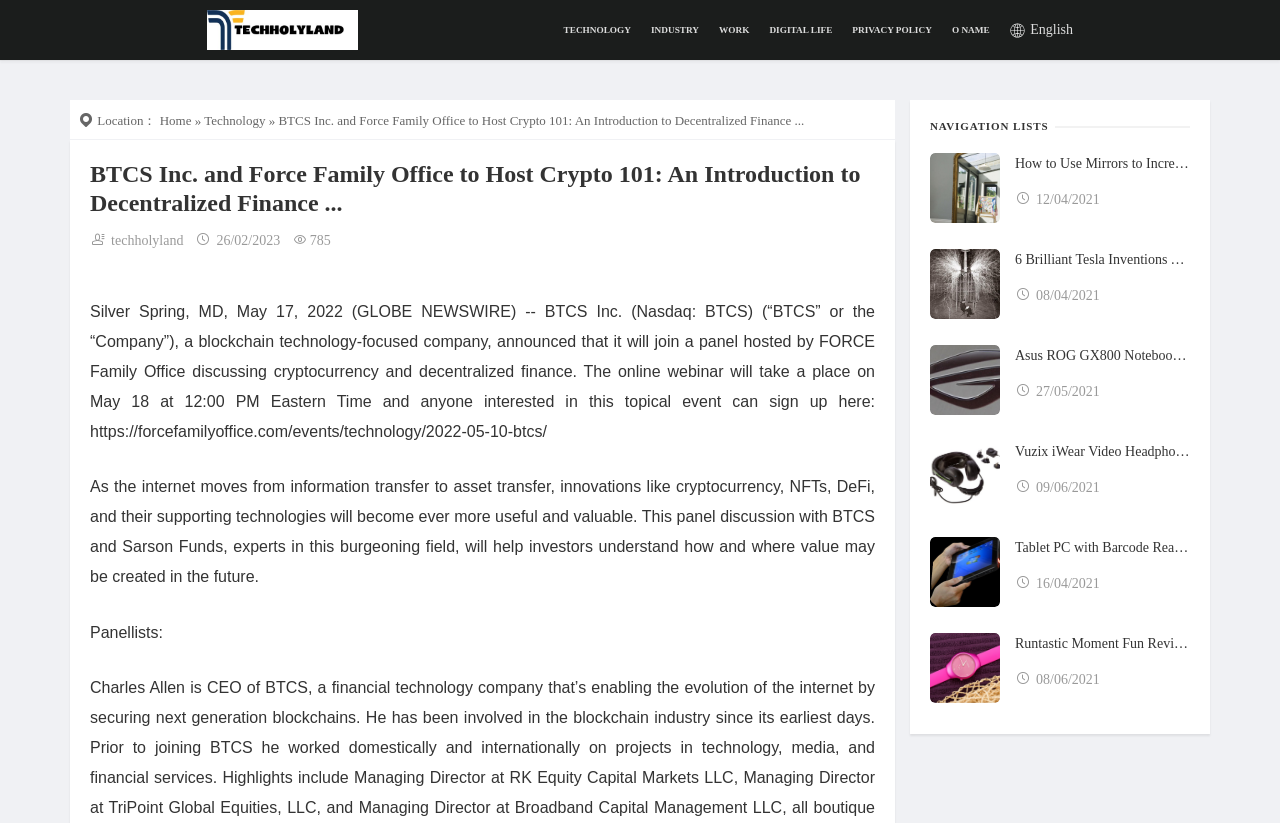Please identify the bounding box coordinates of the element that needs to be clicked to perform the following instruction: "Click on the 'TECHNOLOGY' link".

[0.432, 0.0, 0.501, 0.073]